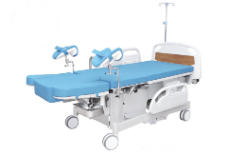Based on what you see in the screenshot, provide a thorough answer to this question: What is the color of the cushioned surface of the bed?

The caption explicitly states that the bed features a blue cushioned surface, which is designed to provide added comfort to the patient.